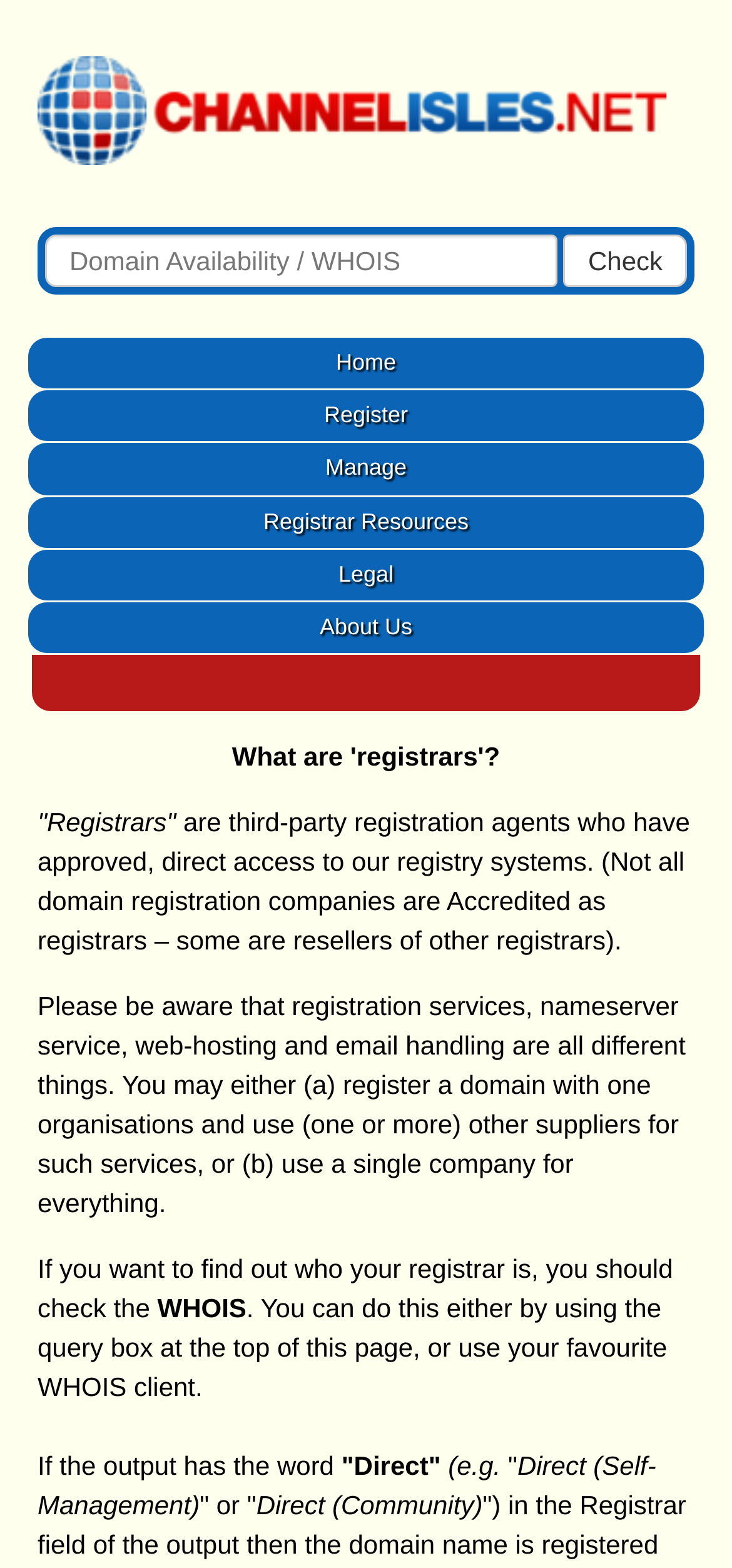Provide a short answer to the following question with just one word or phrase: What is the purpose of the textbox at the top of the page?

Domain Availability / WHOIS